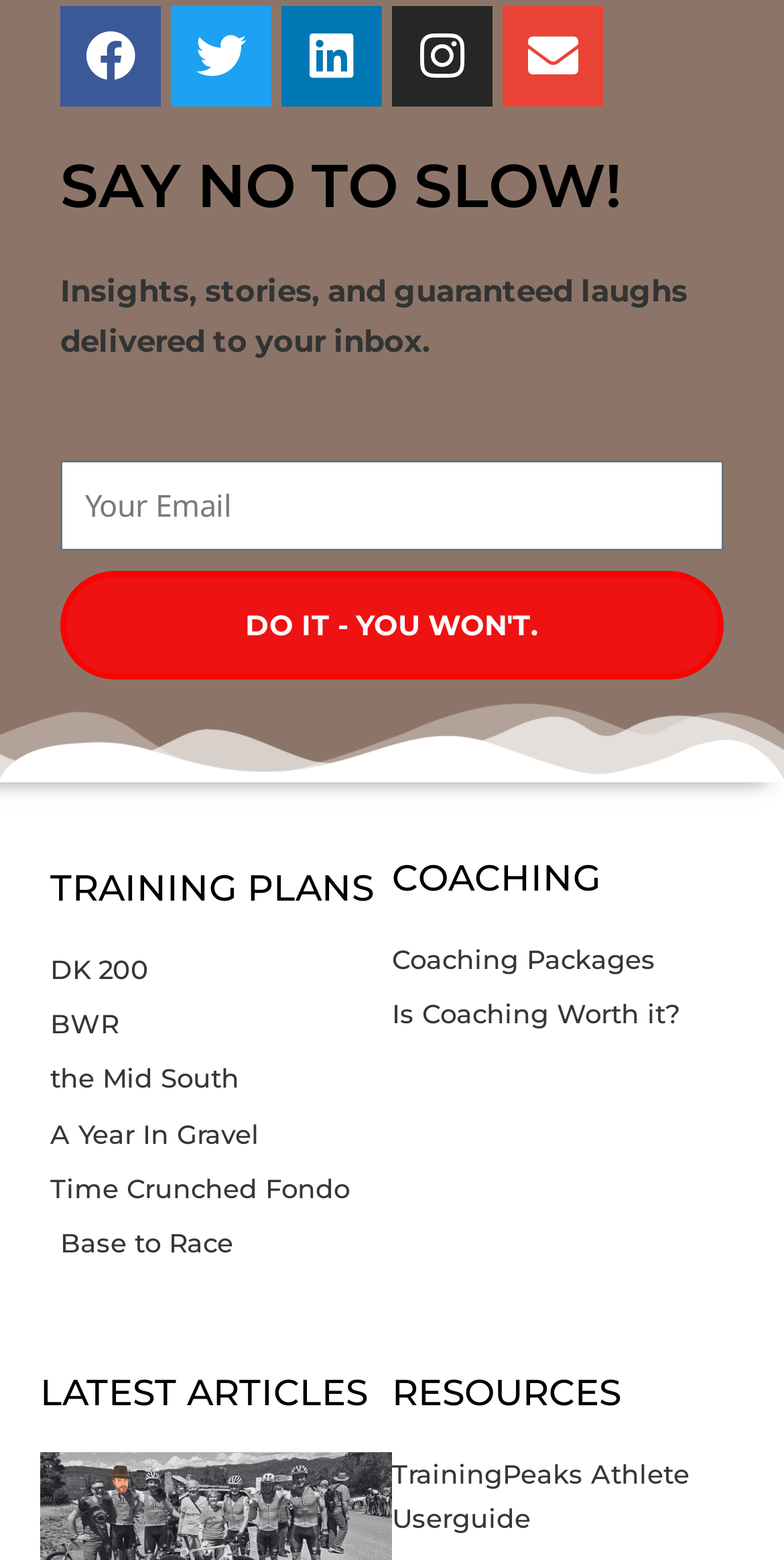Answer the following query with a single word or phrase:
What is the purpose of the textbox?

To input email